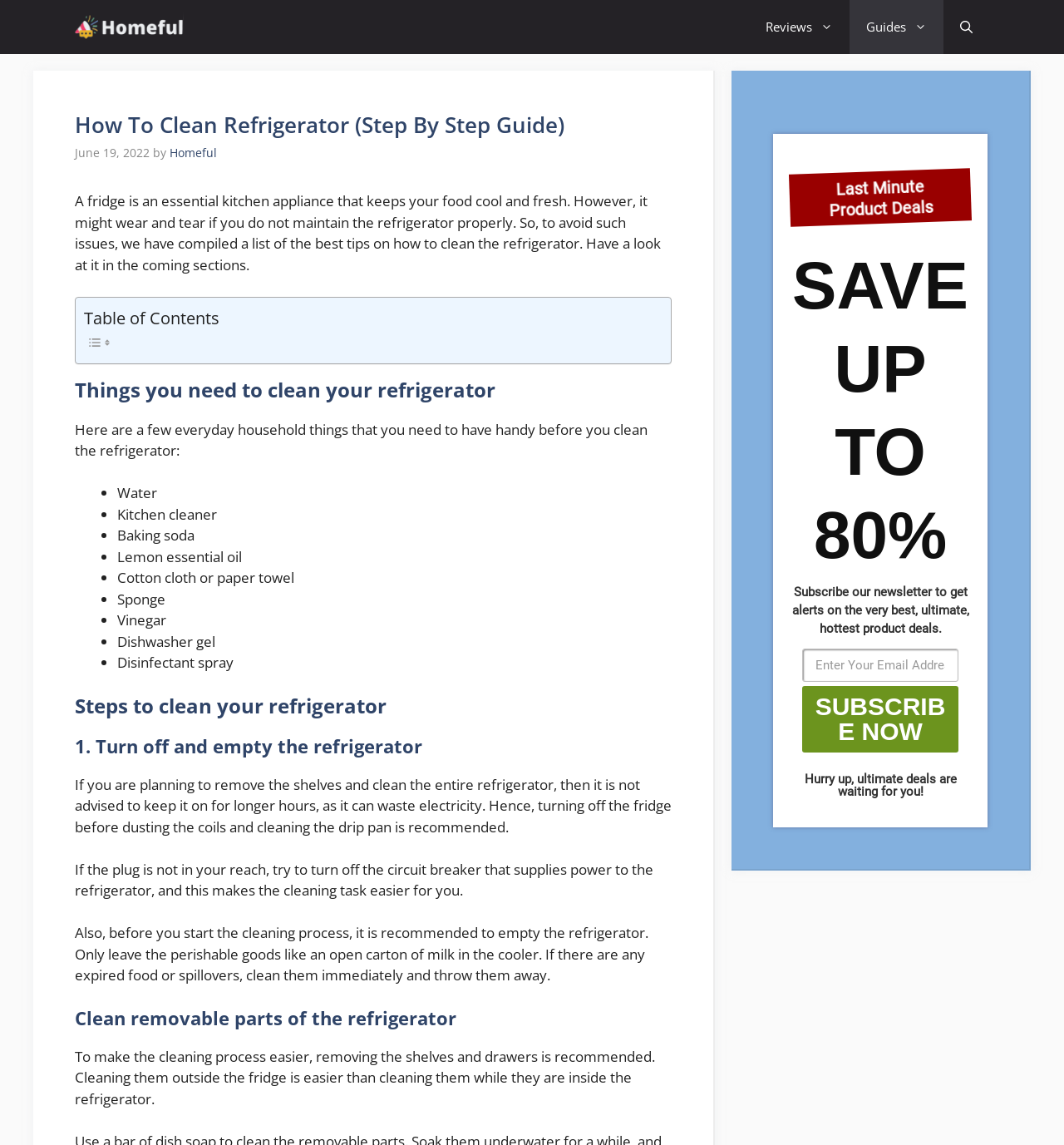Provide the text content of the webpage's main heading.

How To Clean Refrigerator (Step By Step Guide)